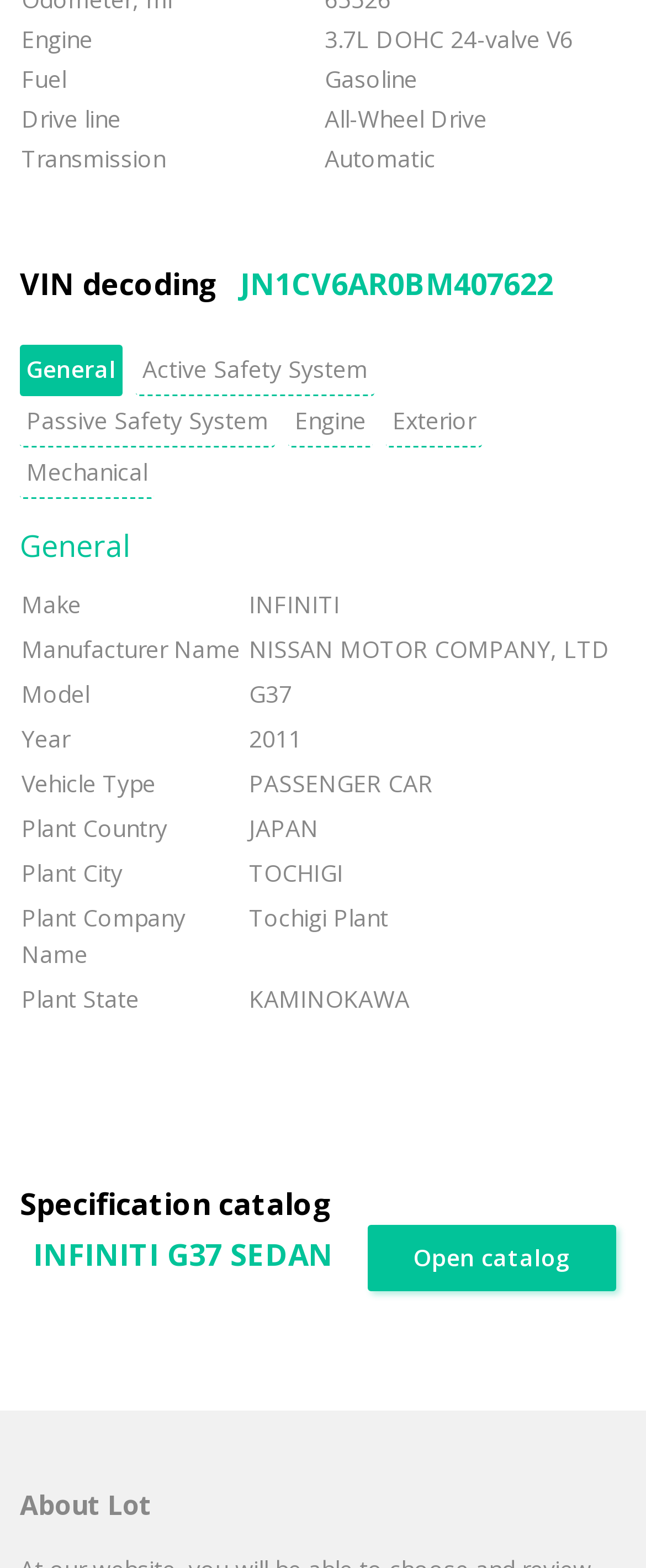Find the bounding box of the UI element described as: "Passive Safety System". The bounding box coordinates should be given as four float values between 0 and 1, i.e., [left, top, right, bottom].

[0.031, 0.252, 0.426, 0.285]